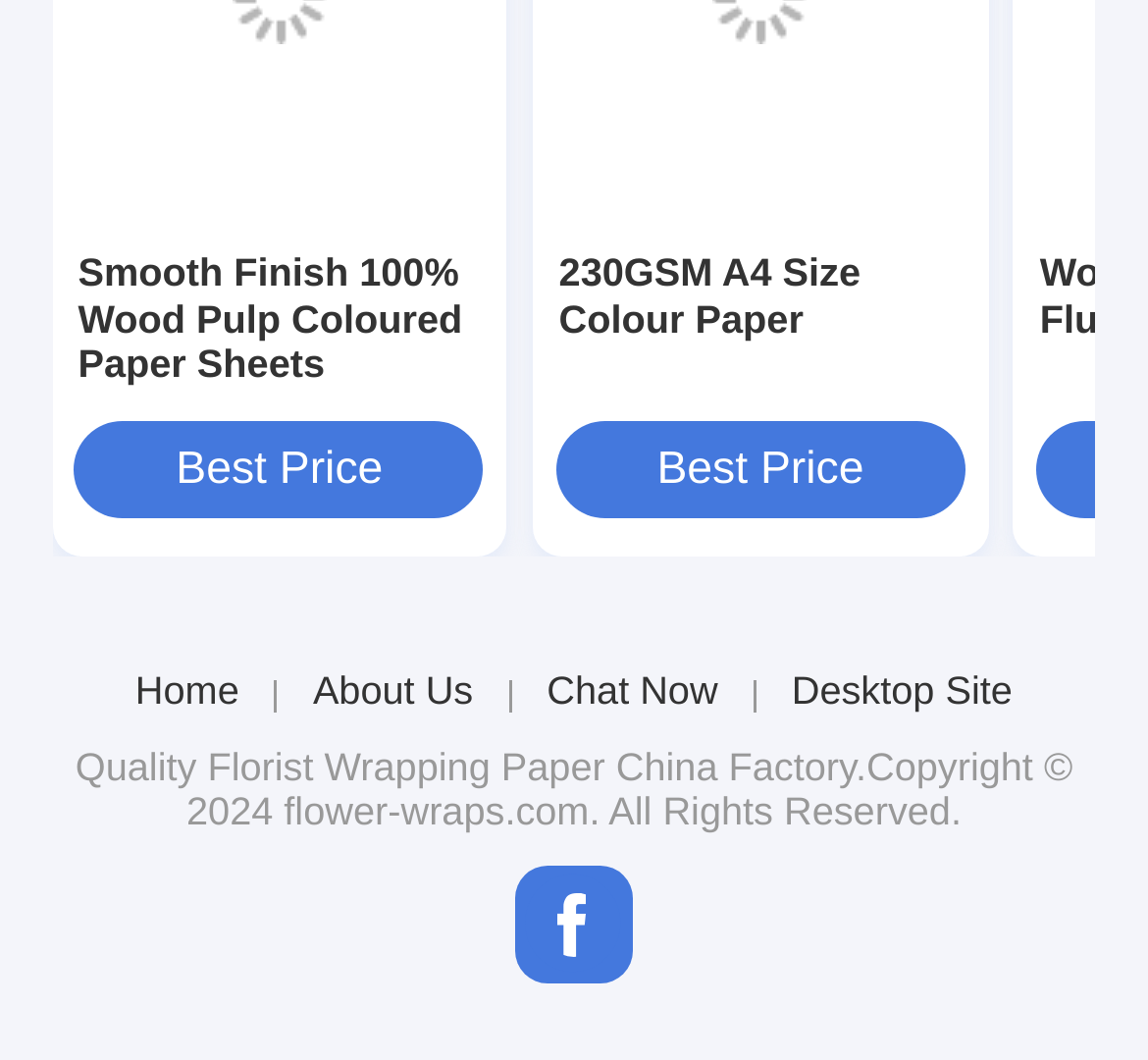Please find the bounding box coordinates in the format (top-left x, top-left y, bottom-right x, bottom-right y) for the given element description. Ensure the coordinates are floating point numbers between 0 and 1. Description: Chat Now

[0.476, 0.629, 0.625, 0.672]